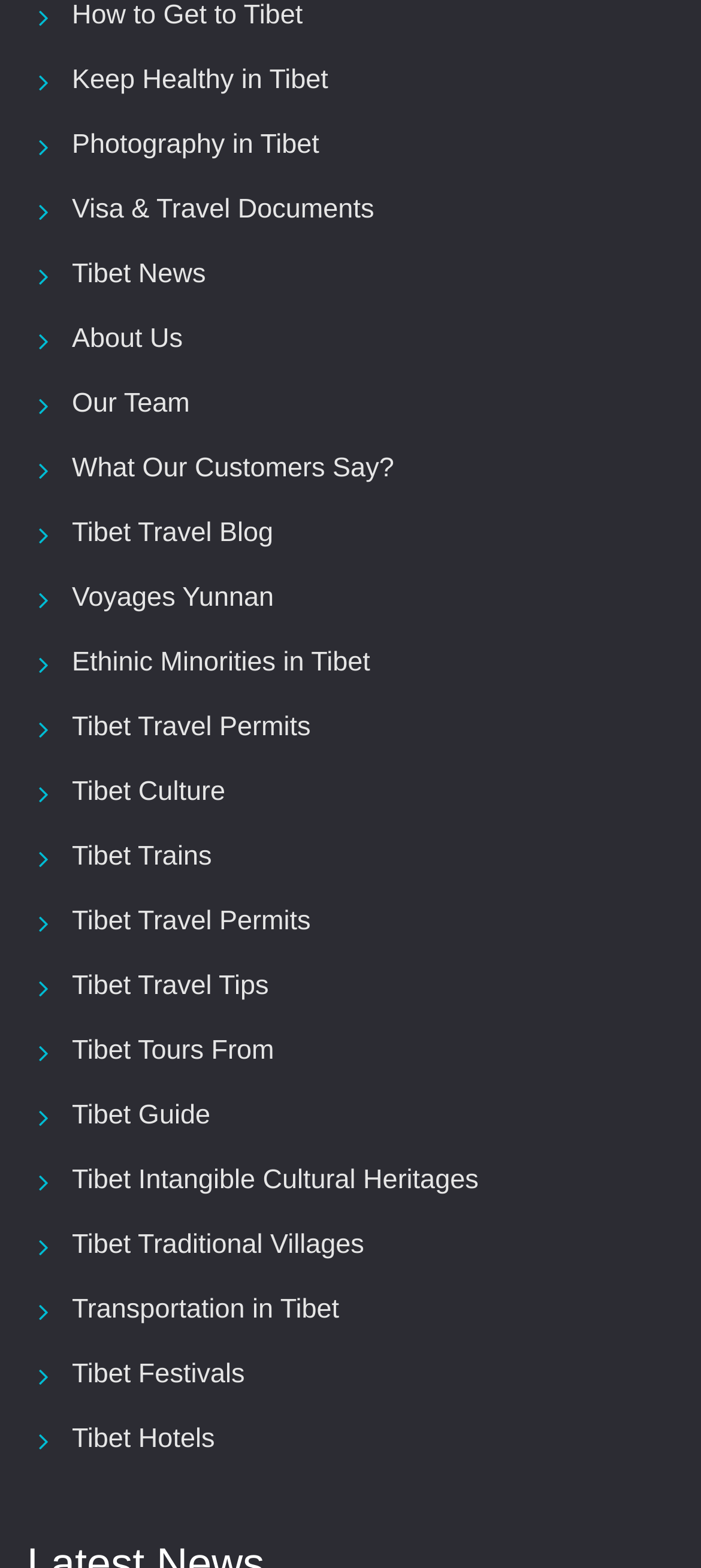Locate the coordinates of the bounding box for the clickable region that fulfills this instruction: "View Tibet hotels".

[0.103, 0.907, 0.306, 0.927]